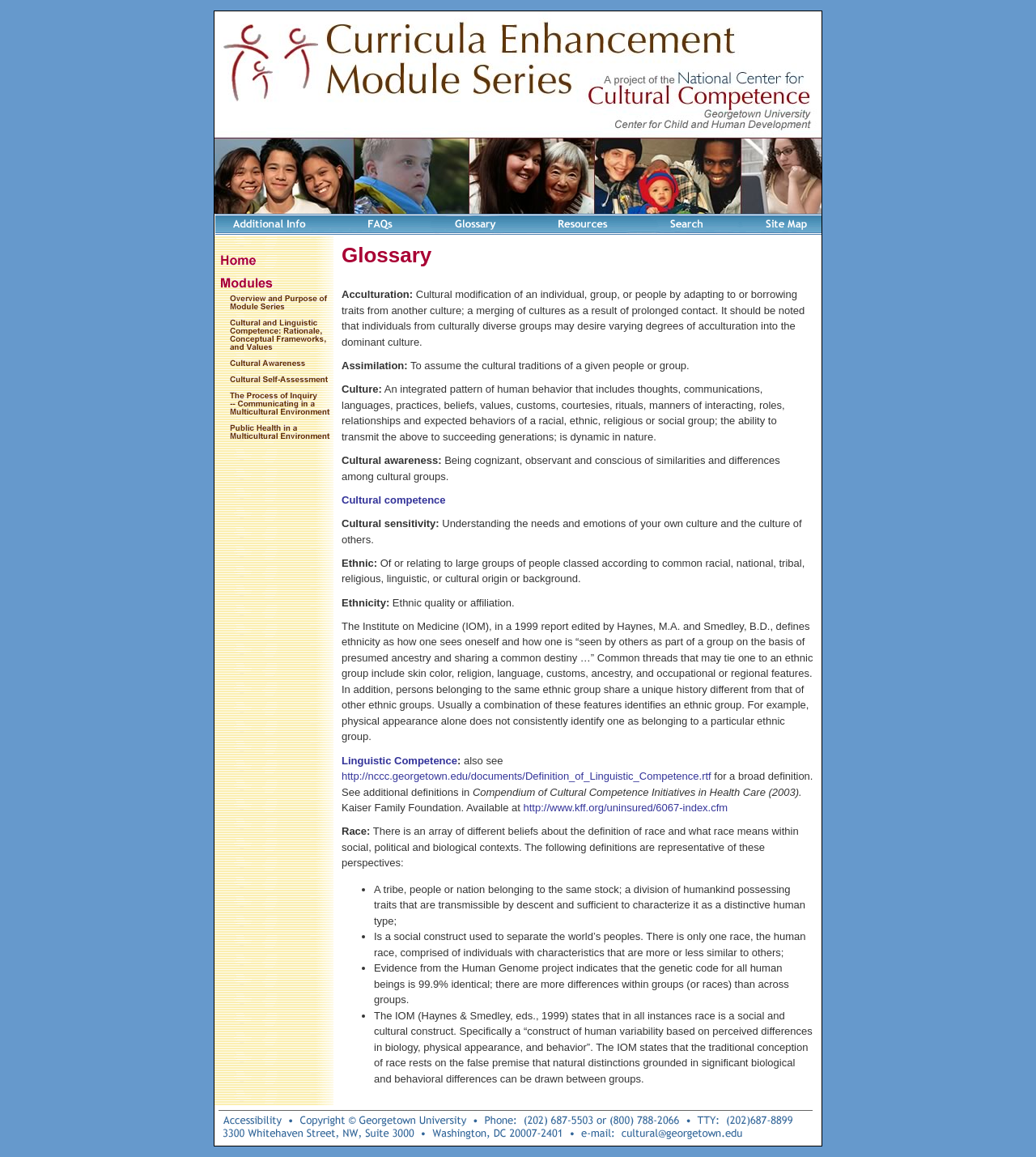Write a detailed summary of the webpage, including text, images, and layout.

The webpage is titled "NCCC: Curricula Enhancement Module Series" and has a layout divided into several sections. At the top, there is a table with three cells, each containing an image: the National Center for Cultural Competence logo, a "Main Navigation" image, and an empty cell.

Below this table, there is a large section dedicated to a glossary of cultural competence-related terms. This section is divided into two columns, with the term on the left and its definition on the right. The terms include "Acculturation", "Assimilation", "Culture", "Cultural Awareness", "Cultural Competence", "Cultural Sensitivity", "Ethnic", "Ethnicity", "Linguistic Competence", and "Race". Each definition is a lengthy paragraph that provides a detailed explanation of the term.

The definitions are filled with links to external resources, such as the Institute of Medicine (IOM) and the Kaiser Family Foundation, which provide additional information on the topics. There are also links to specific documents, such as the "Definition of Linguistic Competence" and the "Compendium of Cultural Competence Initiatives in Health Care".

At the bottom of the page, there is a section containing contact information, including phone numbers, a TTY number, and a physical address in Washington, D.C. This section is accompanied by an image.